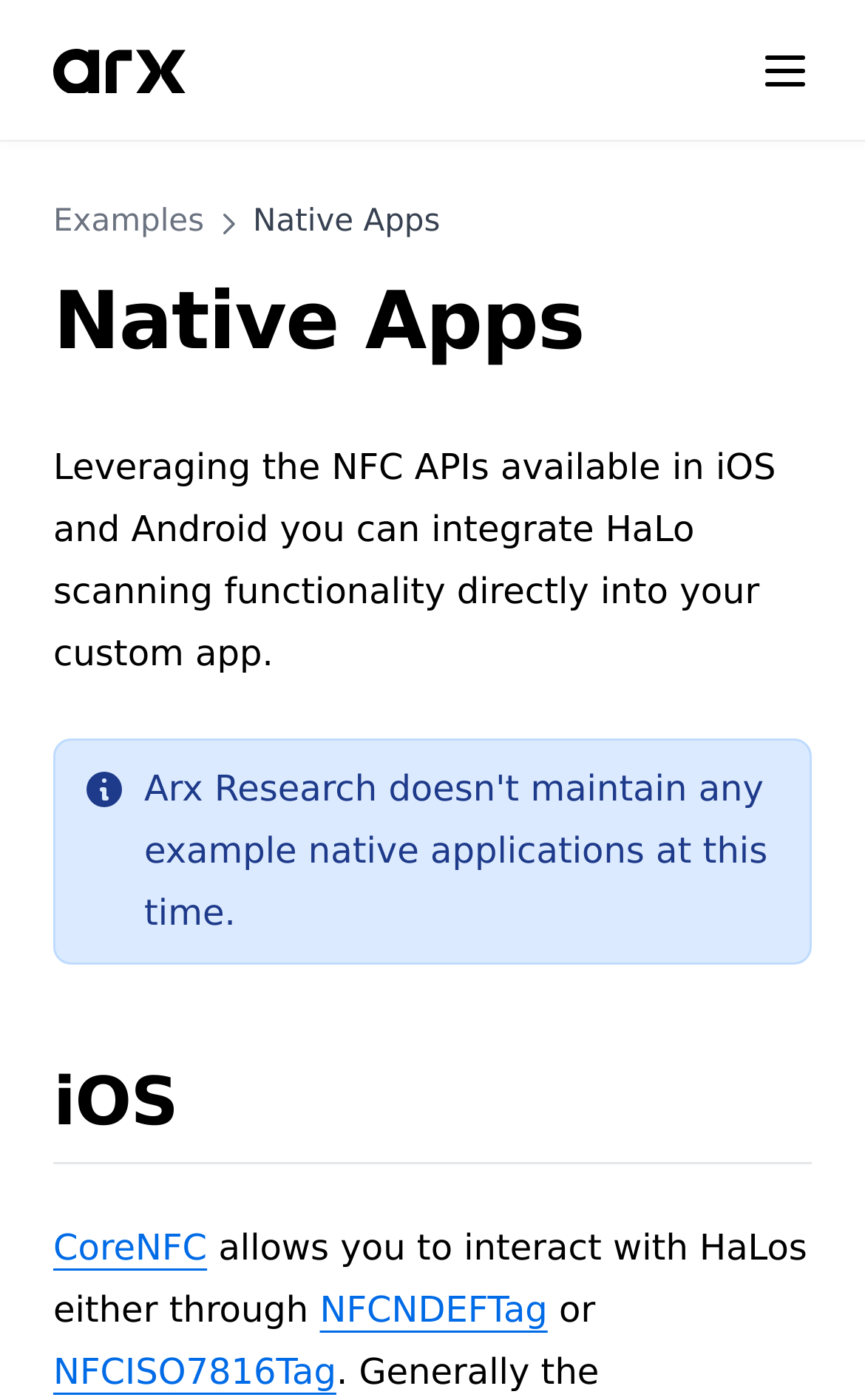What is the section below the 'Native Apps' heading about?
Look at the screenshot and provide an in-depth answer.

The section below the 'Native Apps' heading appears to be about iOS, as it mentions 'CoreNFC (opens in a new tab)' and provides information about interacting with HaLos using NFC APIs in iOS.